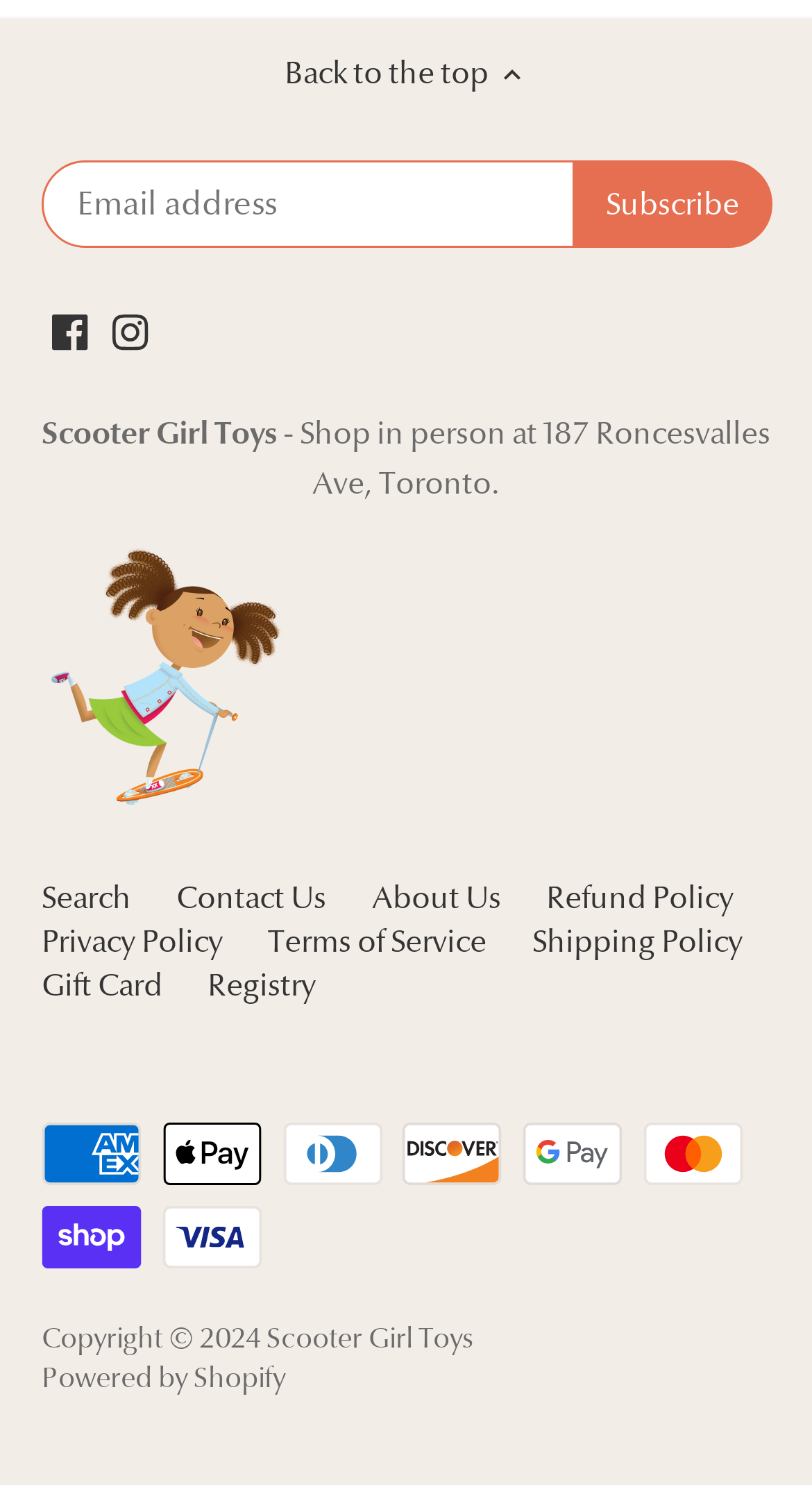Locate the bounding box coordinates of the element that should be clicked to fulfill the instruction: "Subscribe to the newsletter".

[0.705, 0.109, 0.951, 0.167]